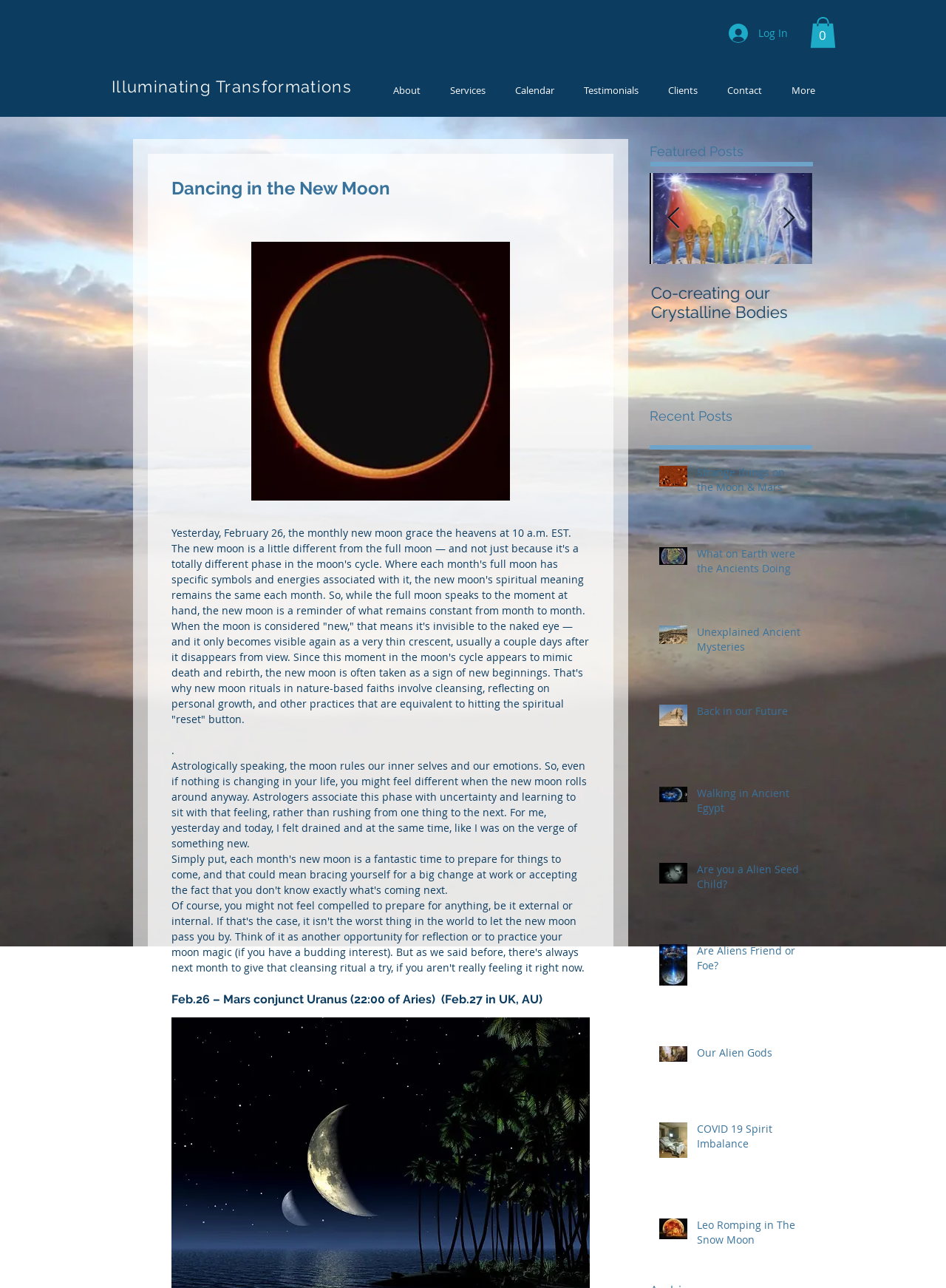Could you provide the bounding box coordinates for the portion of the screen to click to complete this instruction: "Read the post 'ME TOO'"?

[0.171, 0.22, 0.343, 0.235]